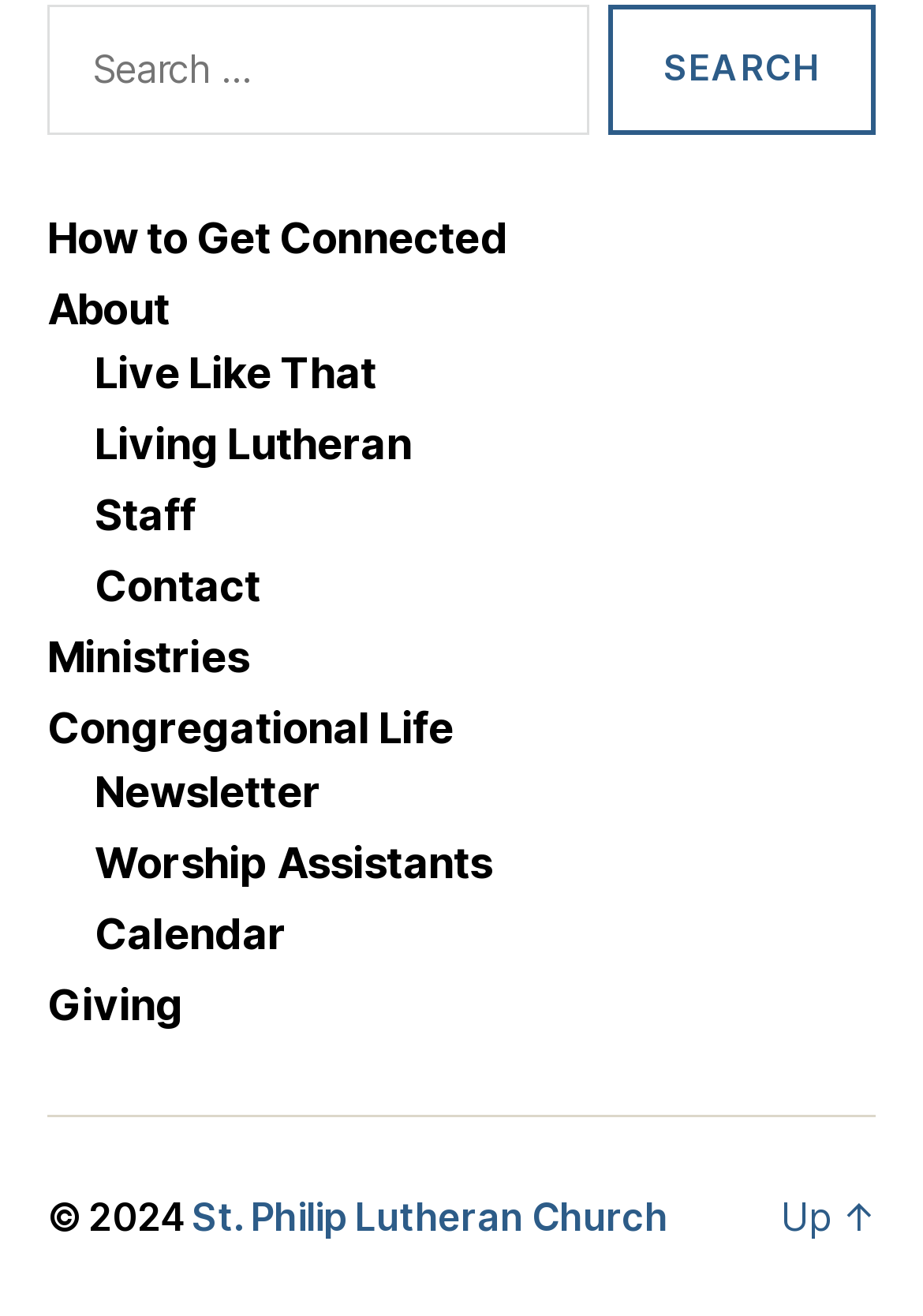What is the name of the church associated with this website?
Answer with a single word or phrase by referring to the visual content.

St. Philip Lutheran Church